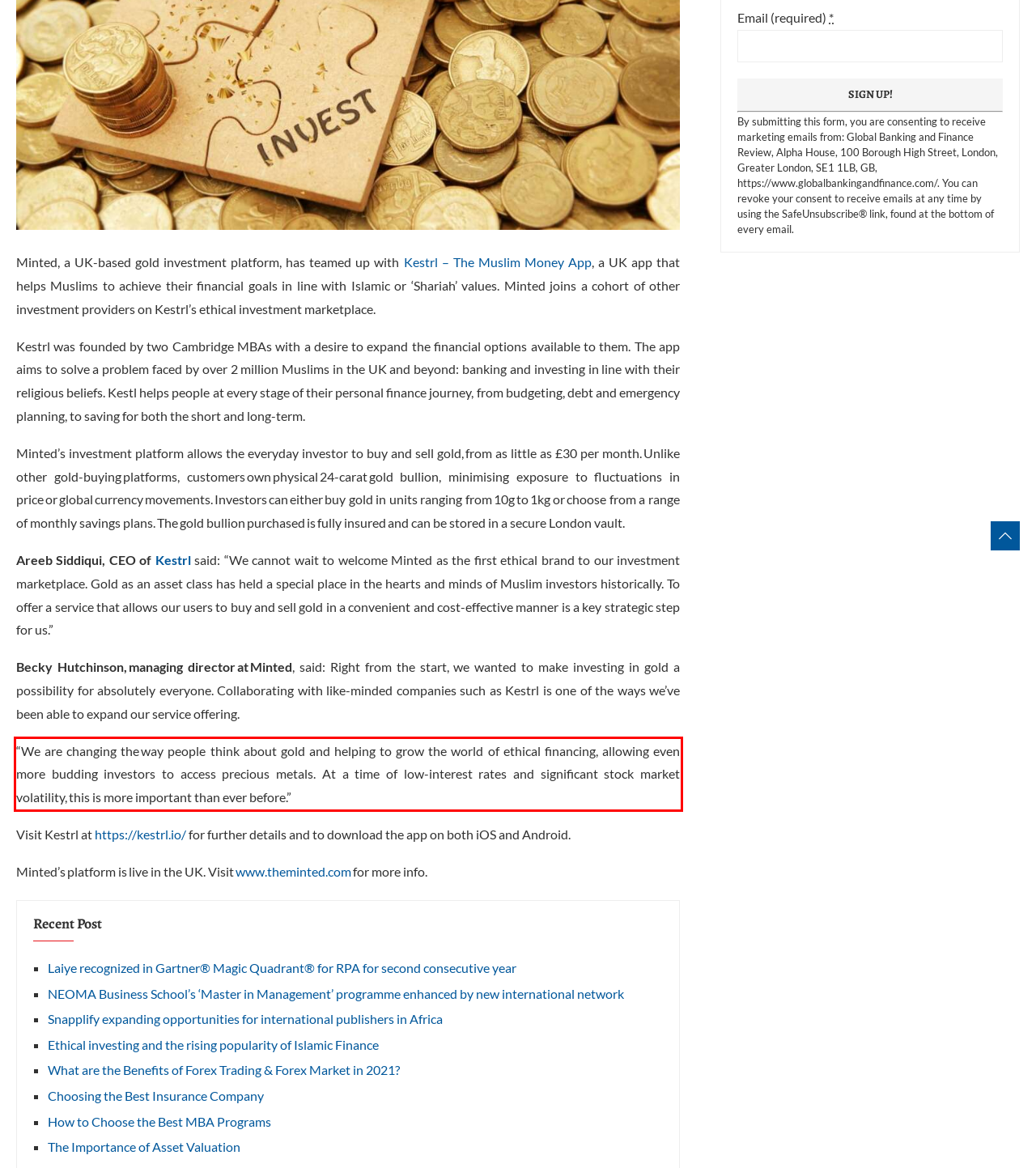Analyze the screenshot of the webpage and extract the text from the UI element that is inside the red bounding box.

“We are changing the way people think about gold and helping to grow the world of ethical financing, allowing even more budding investors to access precious metals. At a time of low-interest rates and significant stock market volatility, this is more important than ever before.”